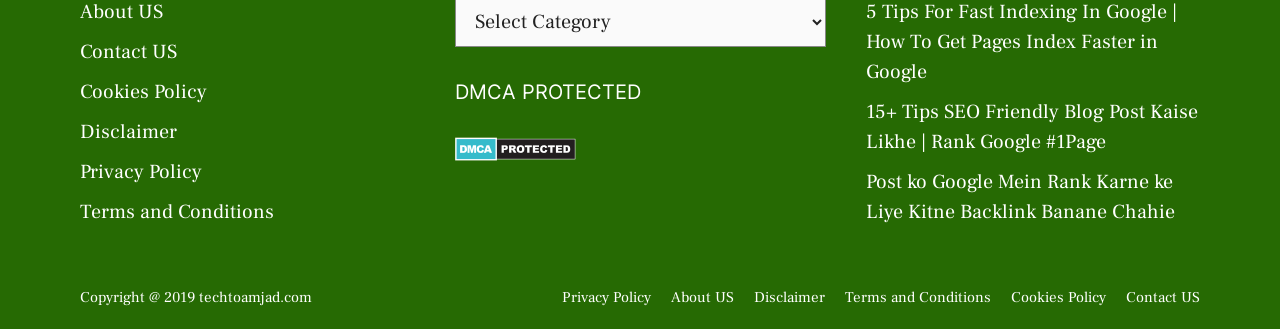Determine the bounding box coordinates for the area that should be clicked to carry out the following instruction: "Go to About US".

[0.524, 0.874, 0.573, 0.932]